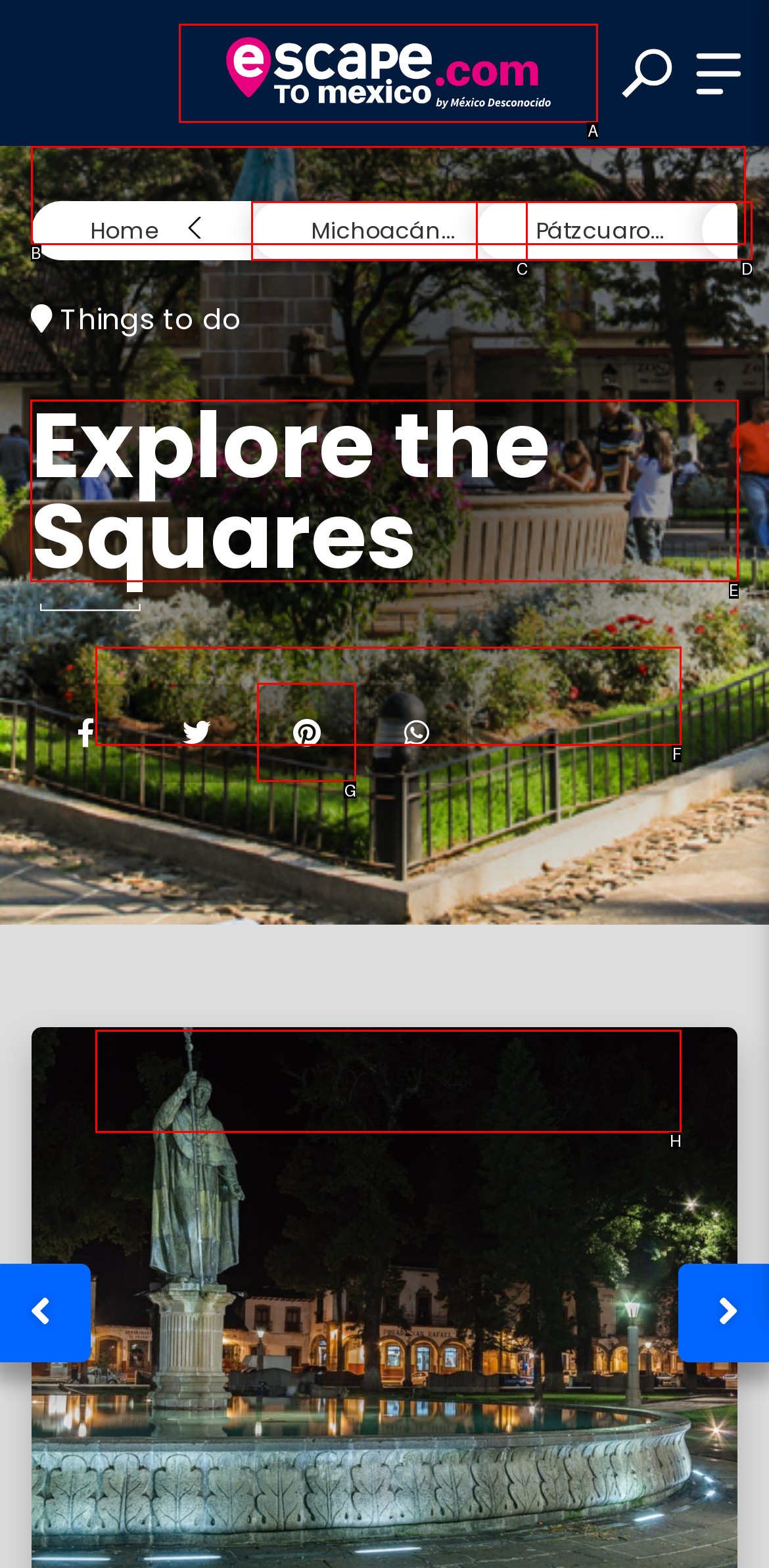Decide which UI element to click to accomplish the task: Explore the Squares
Respond with the corresponding option letter.

E